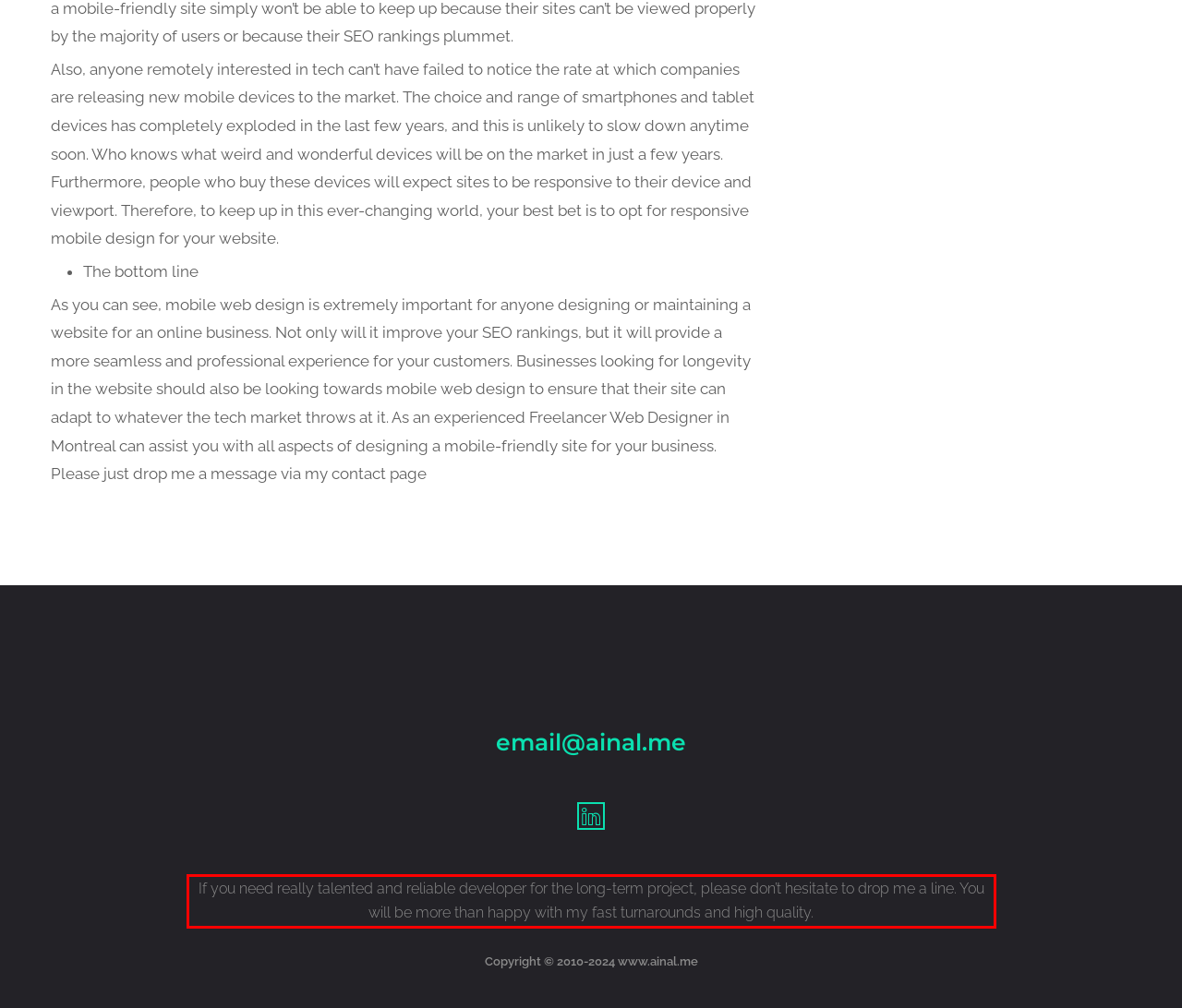Look at the webpage screenshot and recognize the text inside the red bounding box.

If you need really talented and reliable developer for the long-term project, please don’t hesitate to drop me a line. You will be more than happy with my fast turnarounds and high quality.